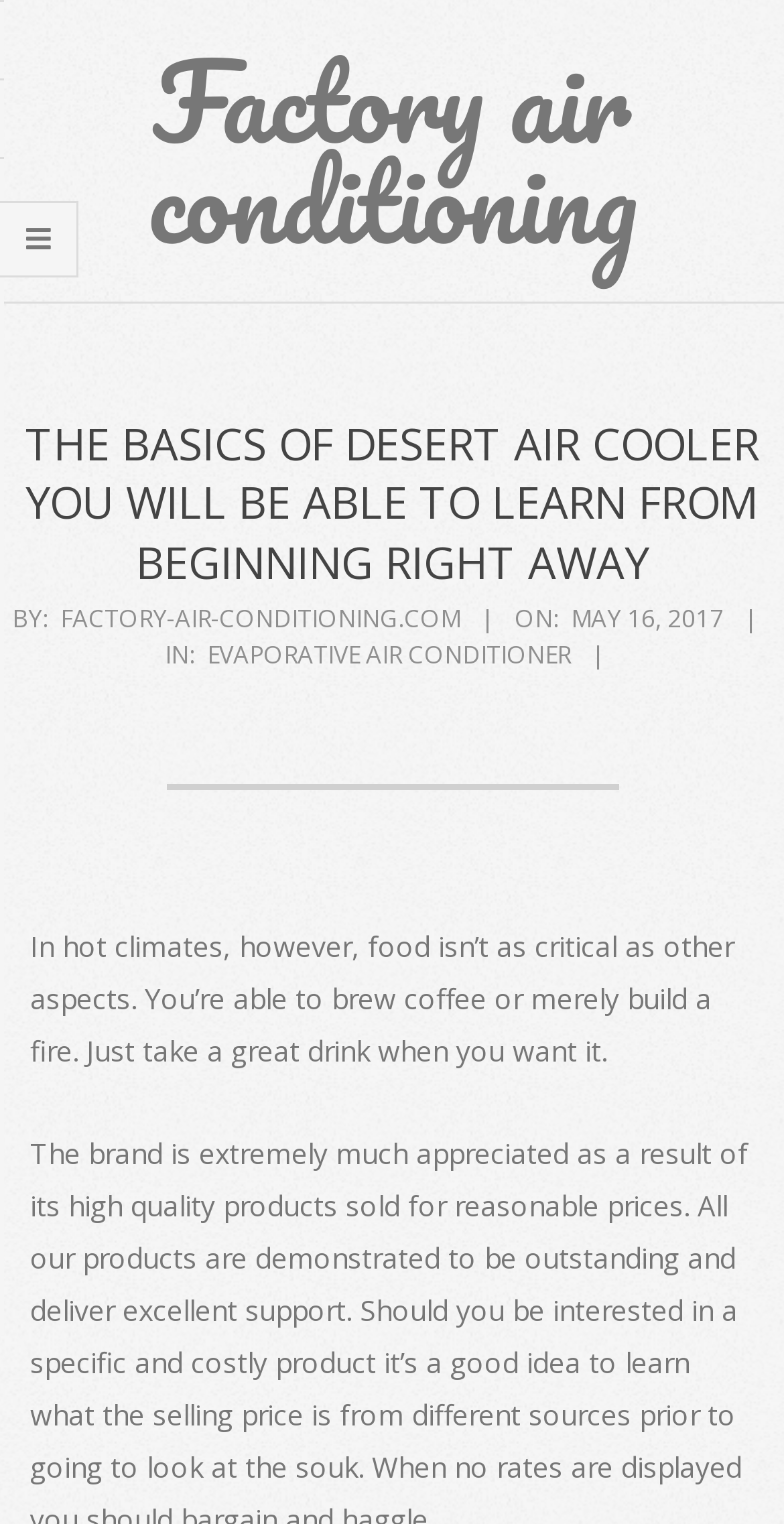Answer briefly with one word or phrase:
What is the category of the article?

EVAPORATIVE AIR CONDITIONER